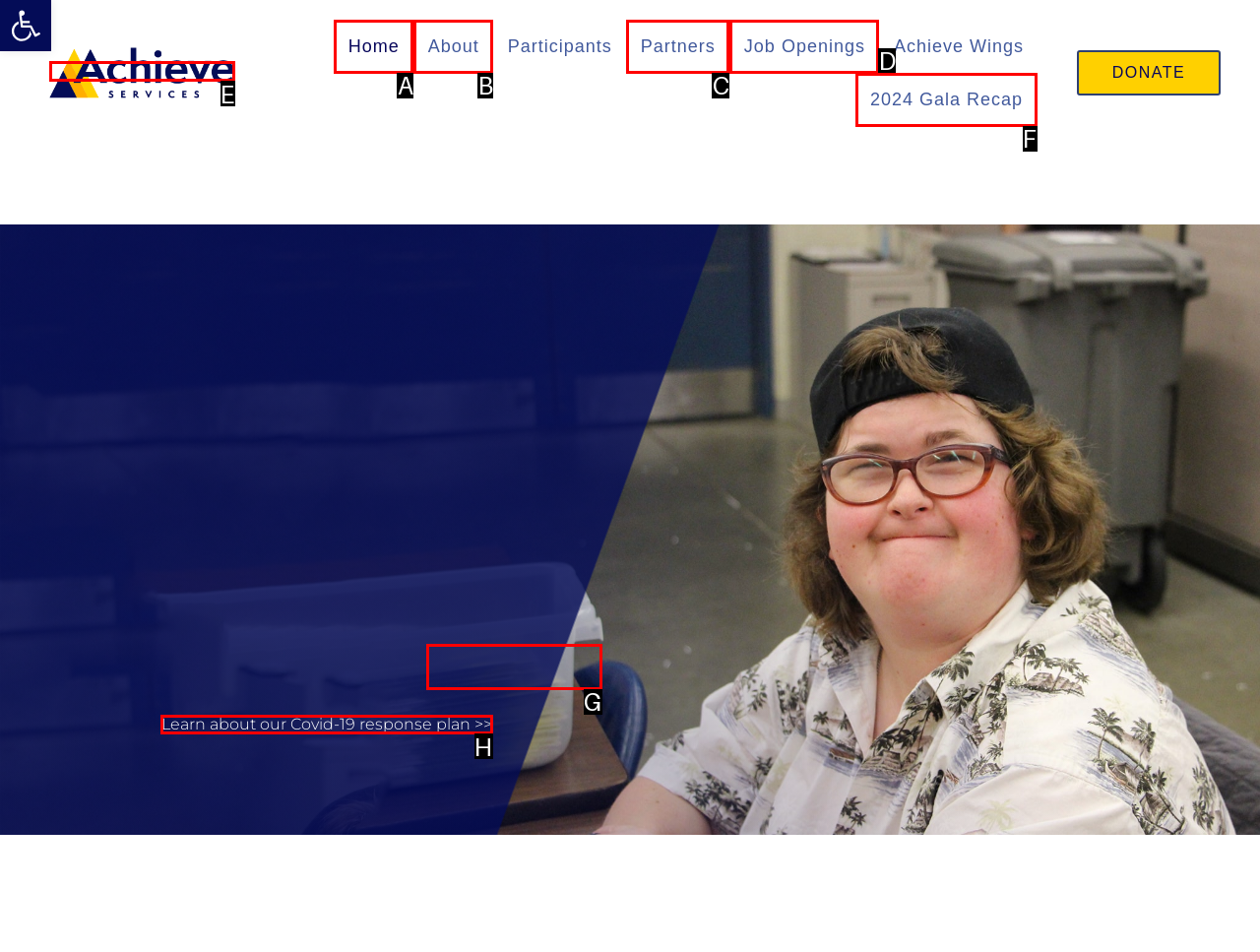To achieve the task: Learn about the Covid-19 response plan, which HTML element do you need to click?
Respond with the letter of the correct option from the given choices.

H